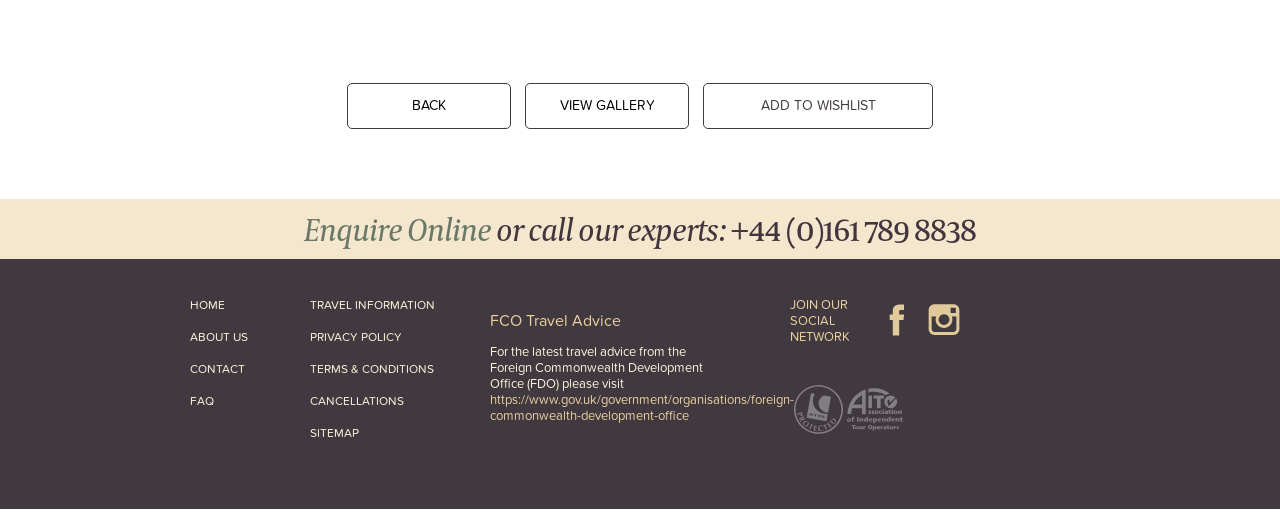Using the provided element description "https://www.gov.uk/government/organisations/foreign-commonwealth-development-office", determine the bounding box coordinates of the UI element.

[0.383, 0.701, 0.62, 0.762]